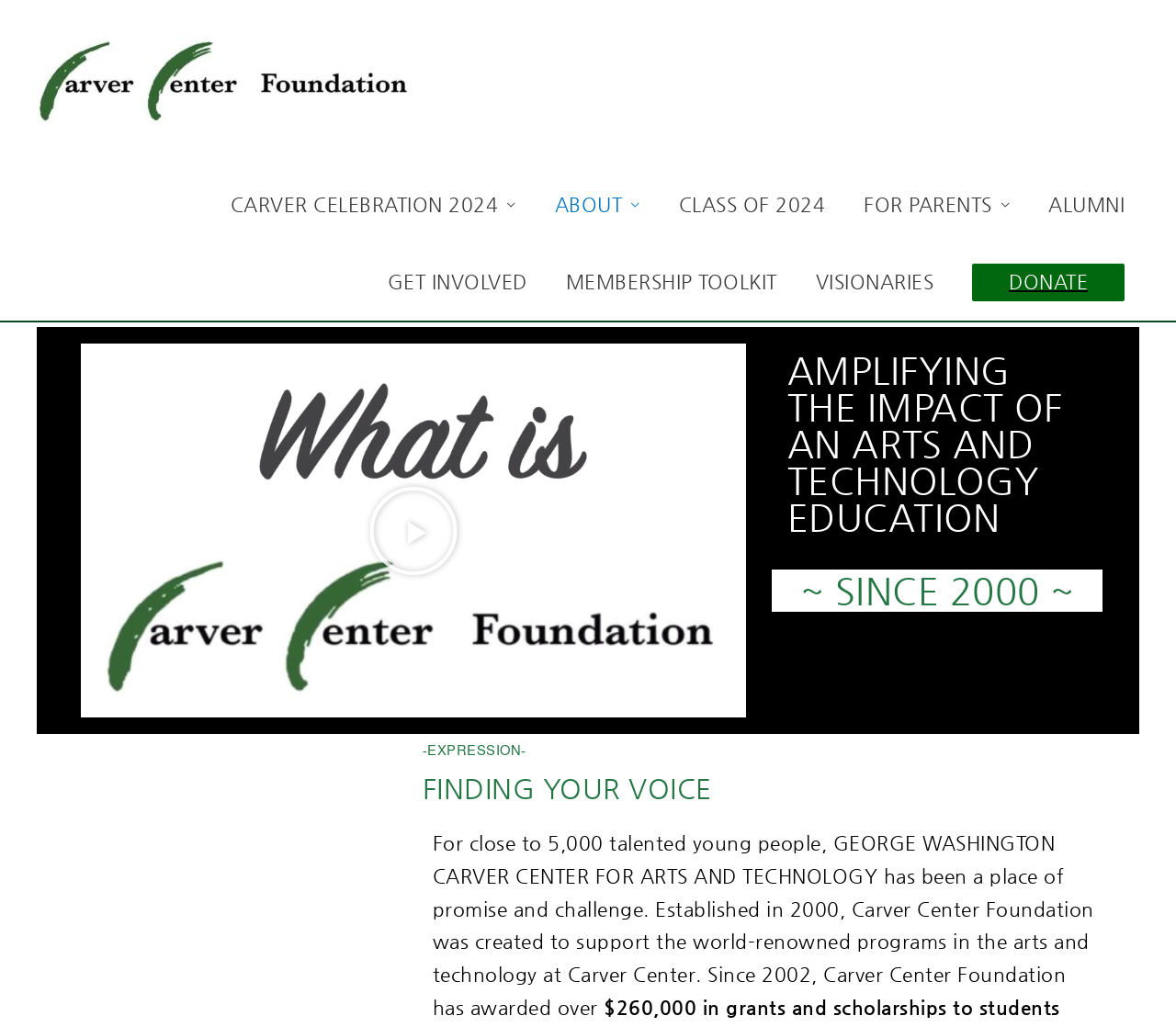Find the bounding box coordinates of the element to click in order to complete the given instruction: "Click the 'CCF home page' link."

[0.027, 0.069, 0.354, 0.09]